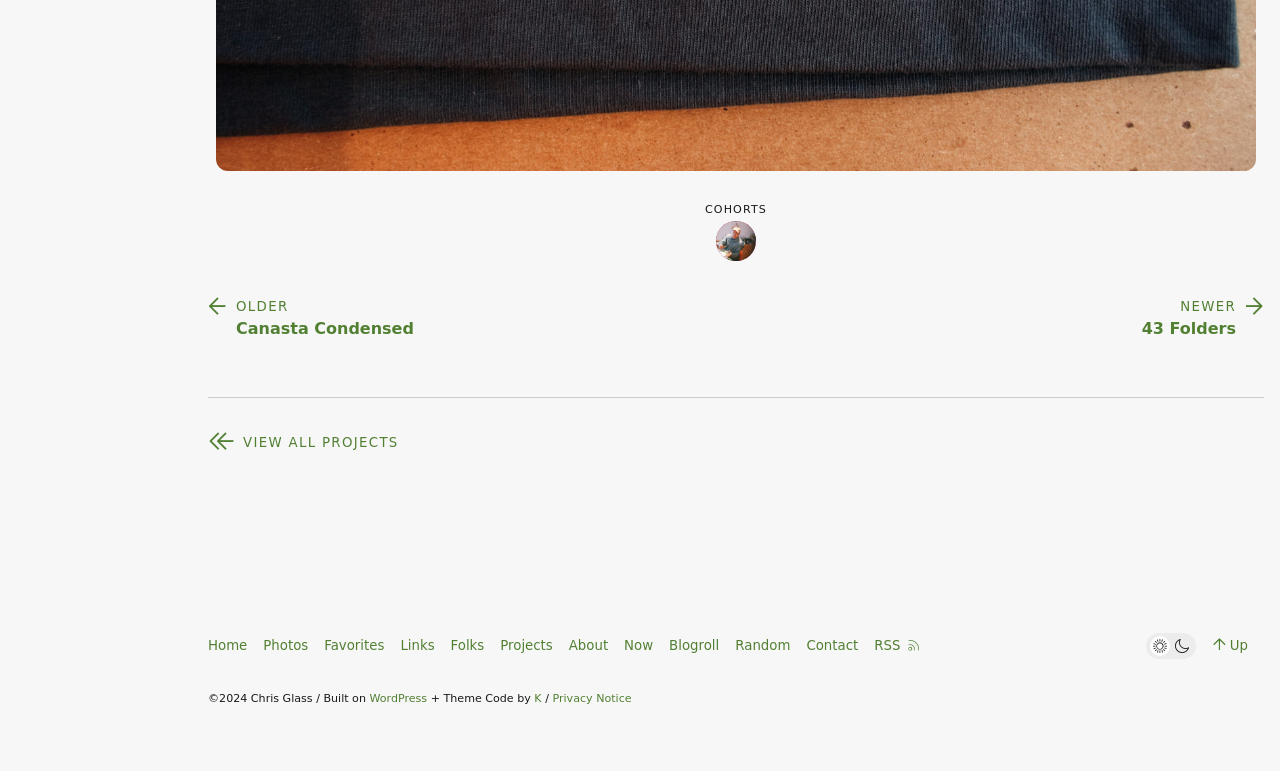Refer to the screenshot and answer the following question in detail:
What is the copyright year of the website?

The footer section contains a static text '©2024 Chris Glass / Built on', indicating that the website's copyright year is 2024.